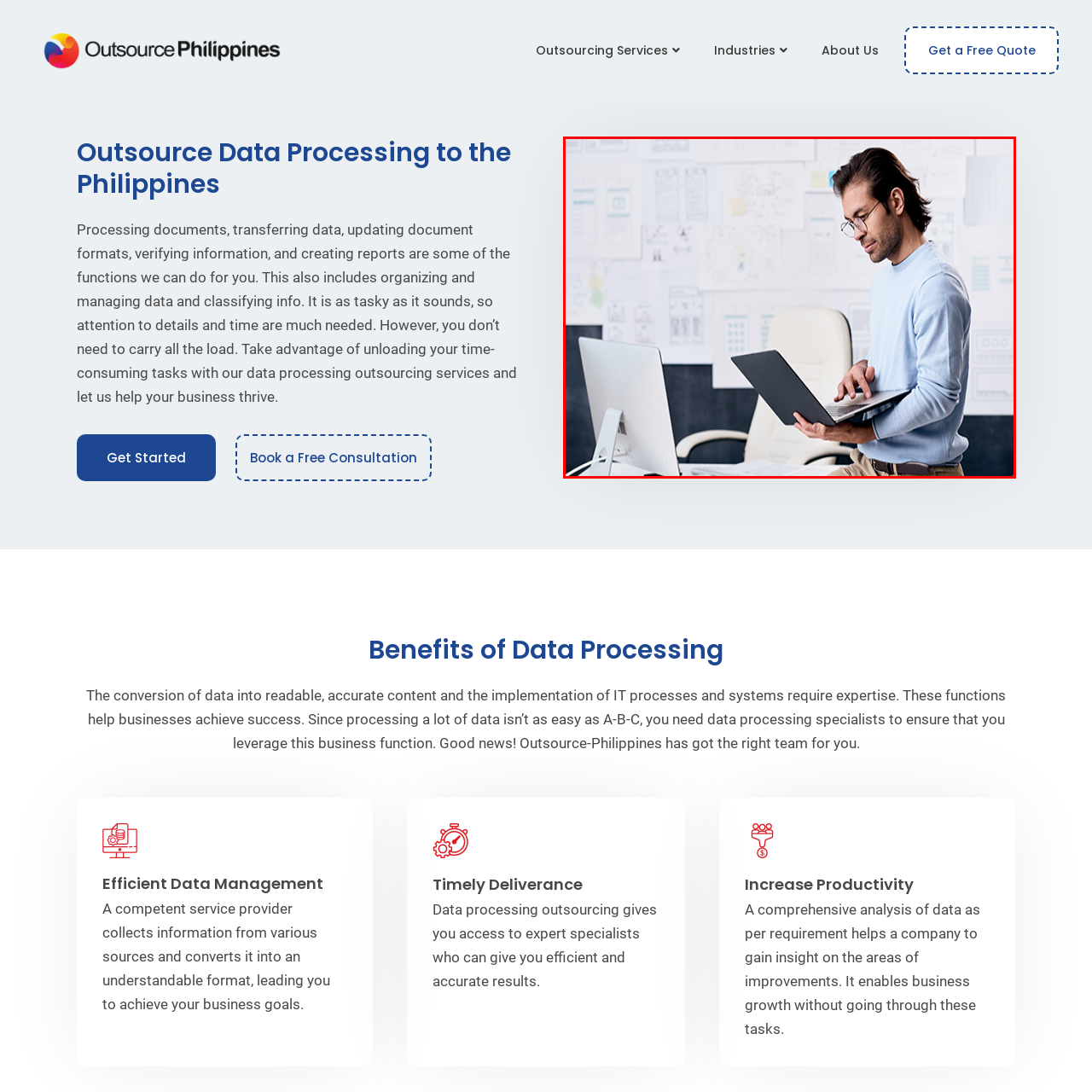Focus on the image surrounded by the red bounding box, please answer the following question using a single word or phrase: What is displayed on the wall behind the individual?

Workflow charts and design templates